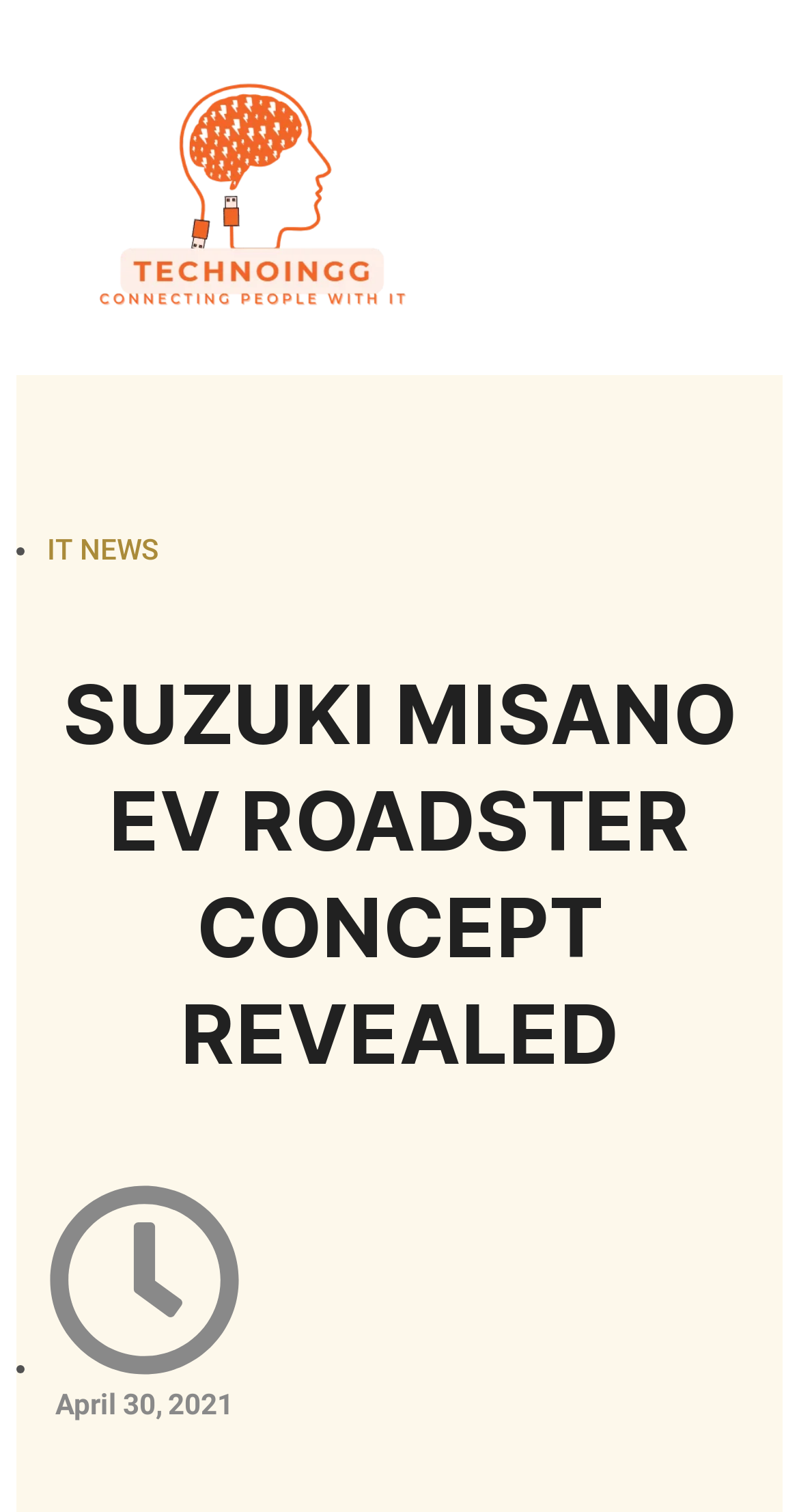Is there an image on the webpage?
Refer to the screenshot and respond with a concise word or phrase.

Yes